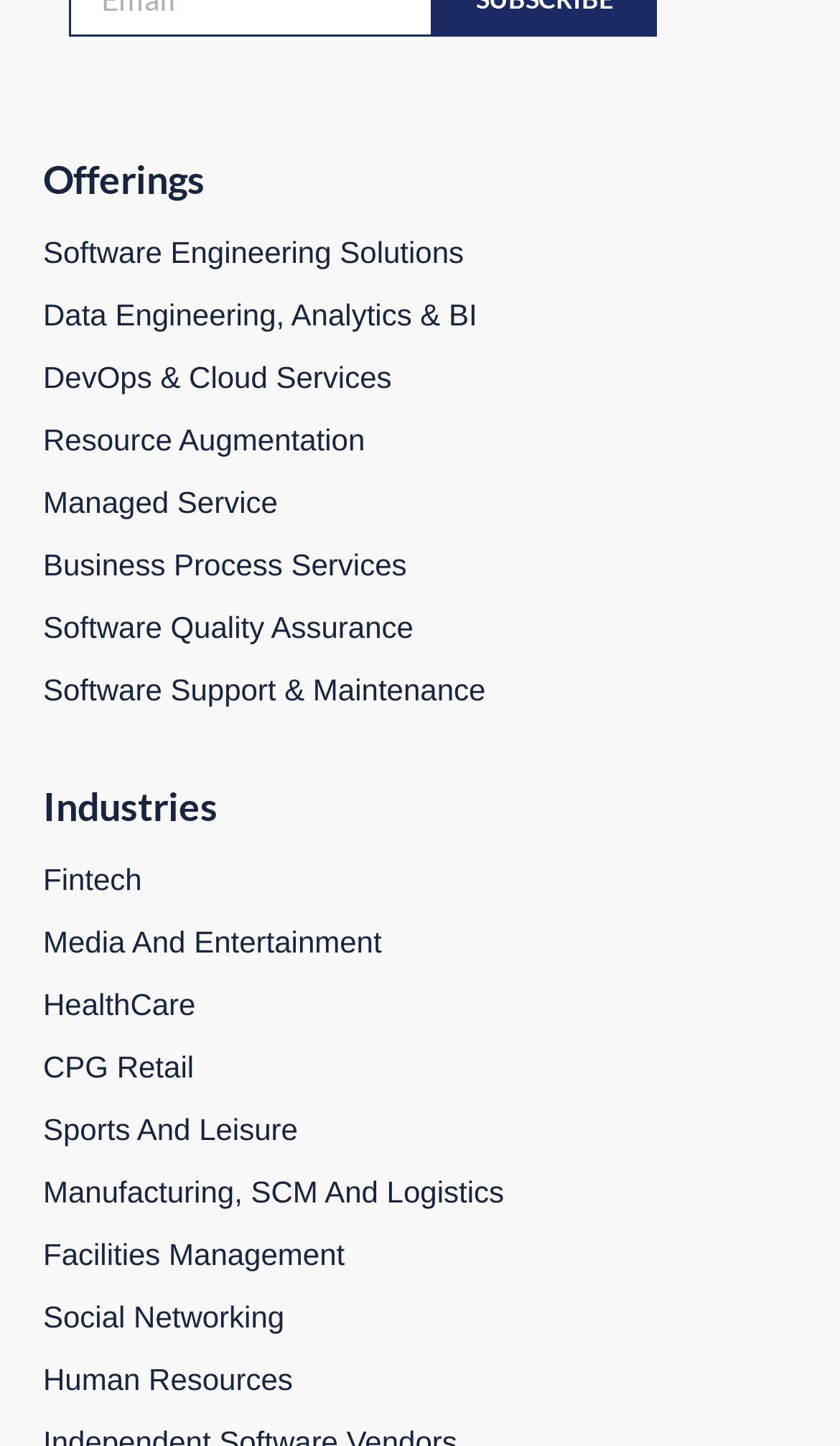Please identify the bounding box coordinates of the clickable region that I should interact with to perform the following instruction: "Check out Software Quality Assurance". The coordinates should be expressed as four float numbers between 0 and 1, i.e., [left, top, right, bottom].

[0.051, 0.422, 0.492, 0.446]